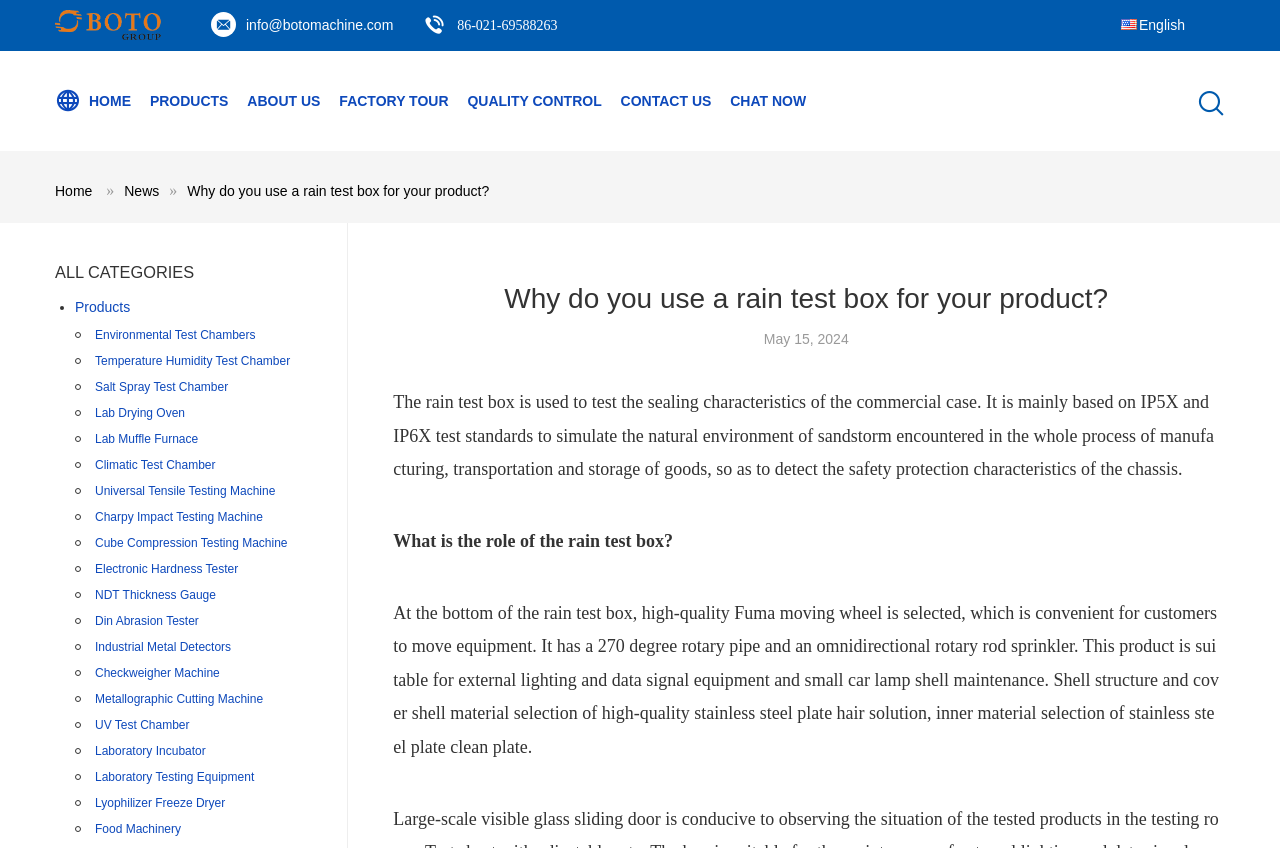Please identify the bounding box coordinates of the area I need to click to accomplish the following instruction: "Click the 'Environmental Test Chambers' link".

[0.074, 0.38, 0.2, 0.41]